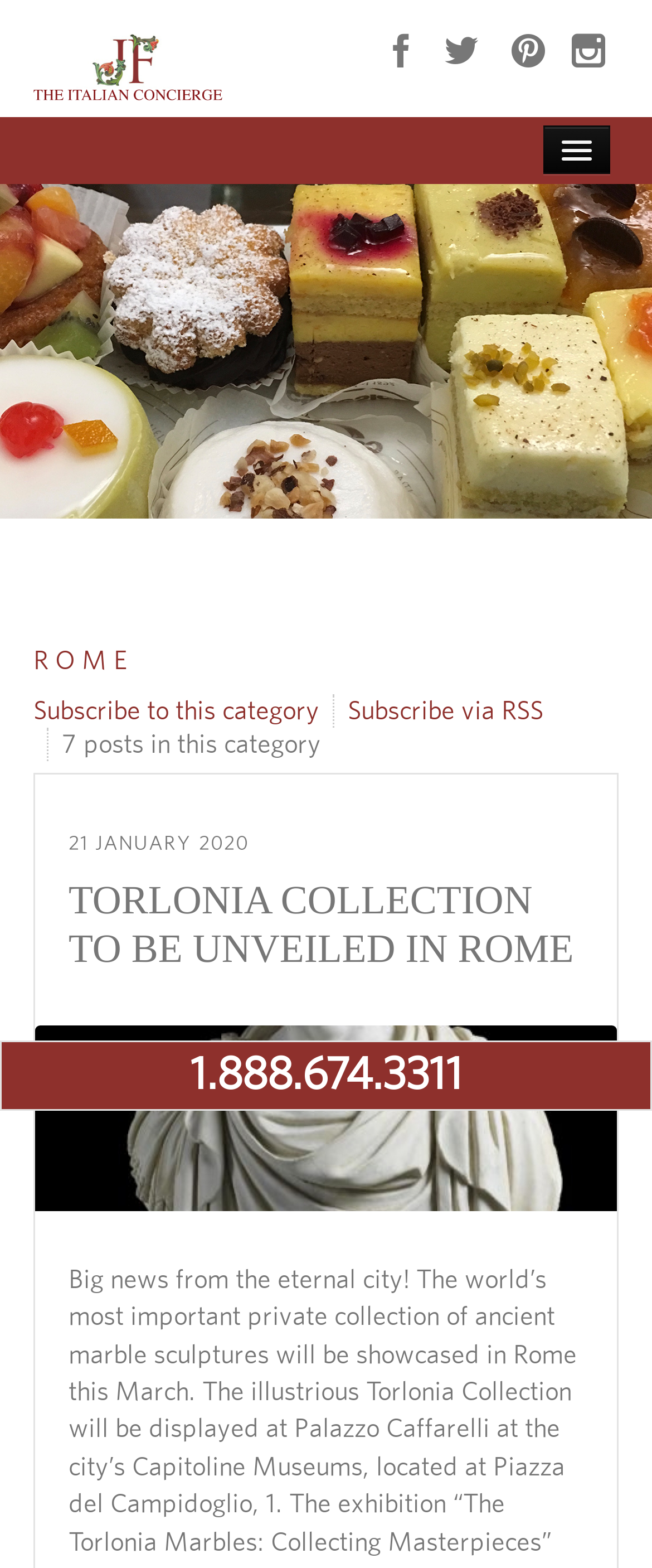Please determine the main heading text of this webpage.

ITALY TRAVEL BLOG